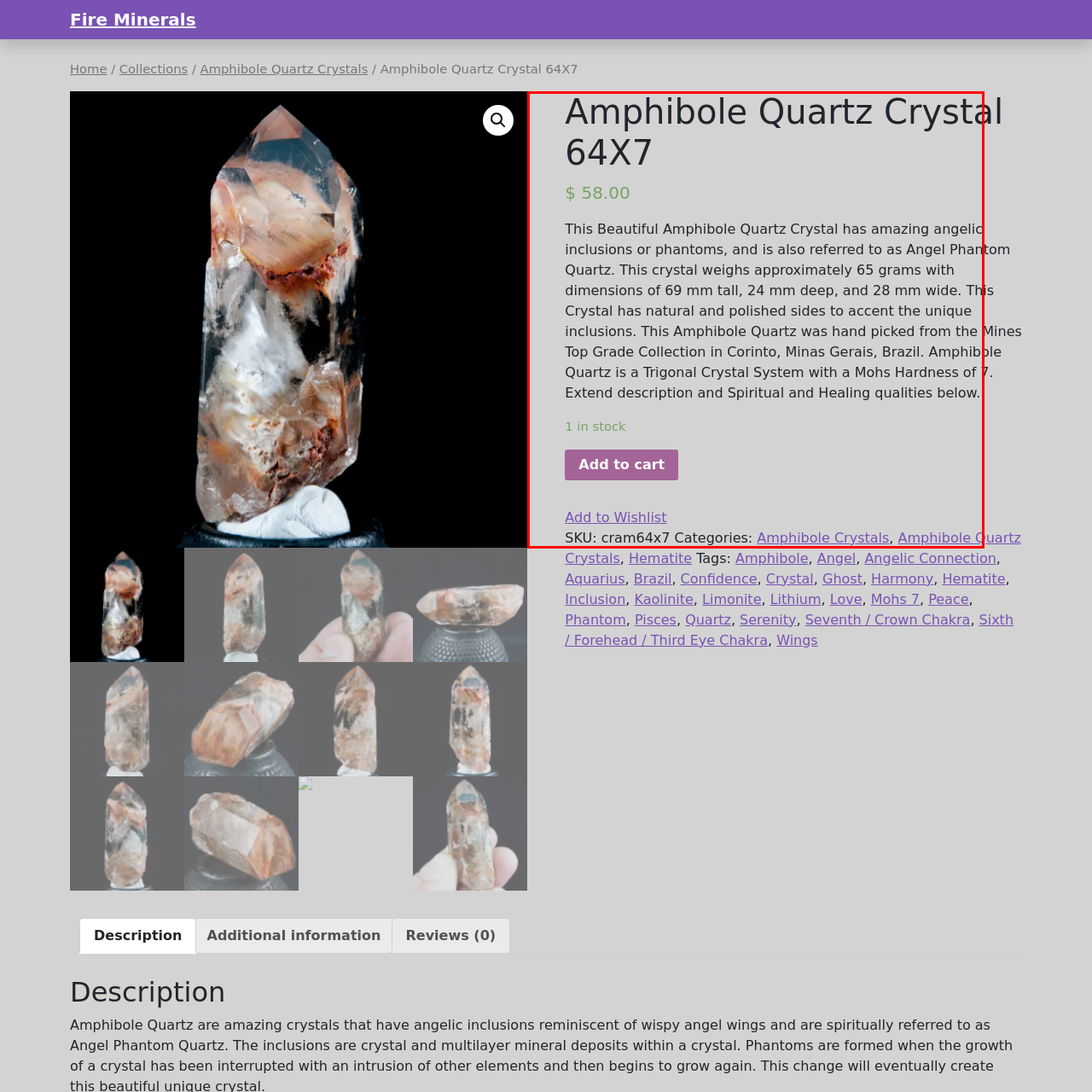Please examine the image highlighted by the red rectangle and provide a comprehensive answer to the following question based on the visual information present:
What is the weight of the crystal?

The weight of the crystal is specified in the caption as approximately 65 grams, which is a measure of its mass.